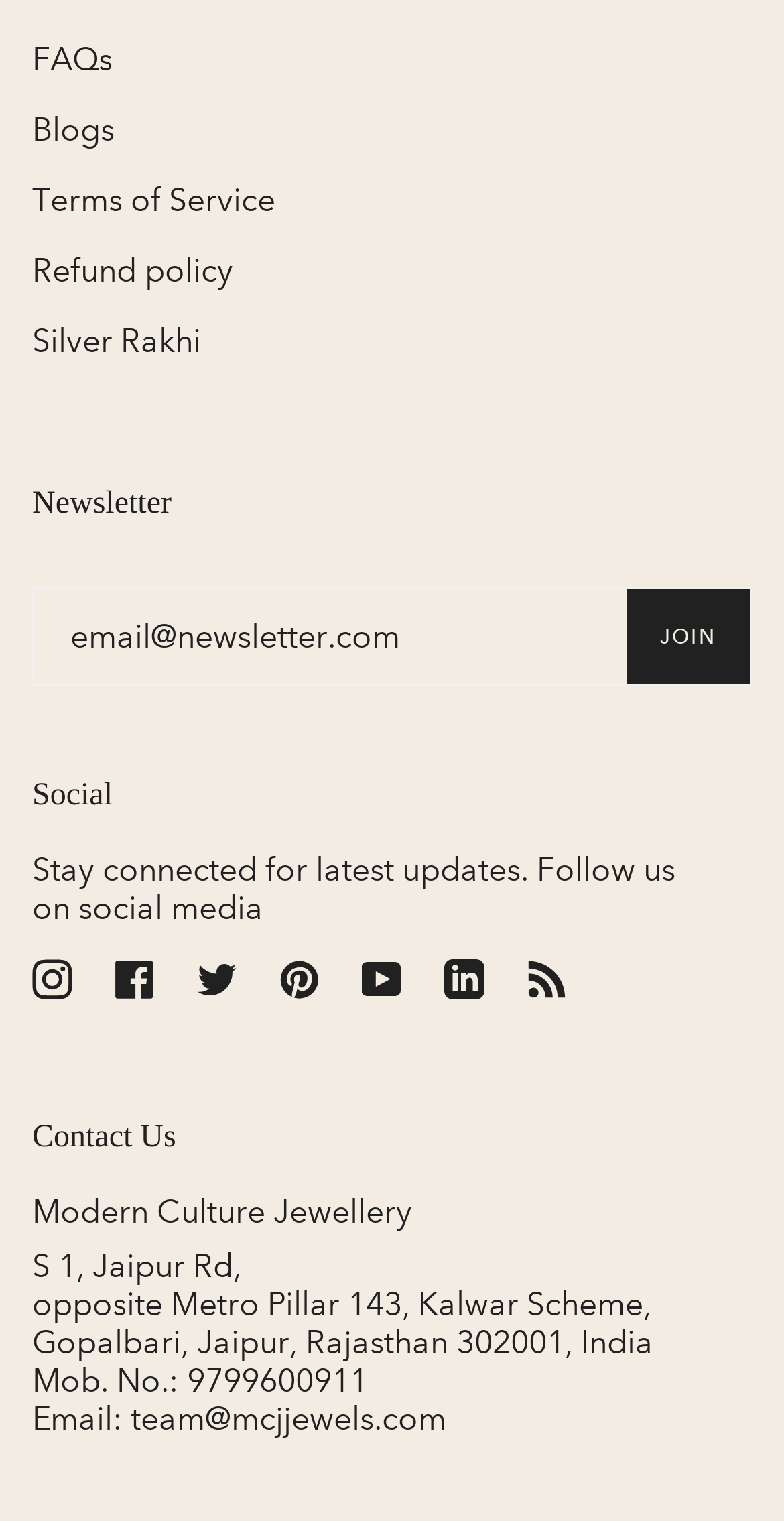Determine the bounding box coordinates of the clickable area required to perform the following instruction: "Contact us". The coordinates should be represented as four float numbers between 0 and 1: [left, top, right, bottom].

[0.041, 0.735, 0.959, 0.774]